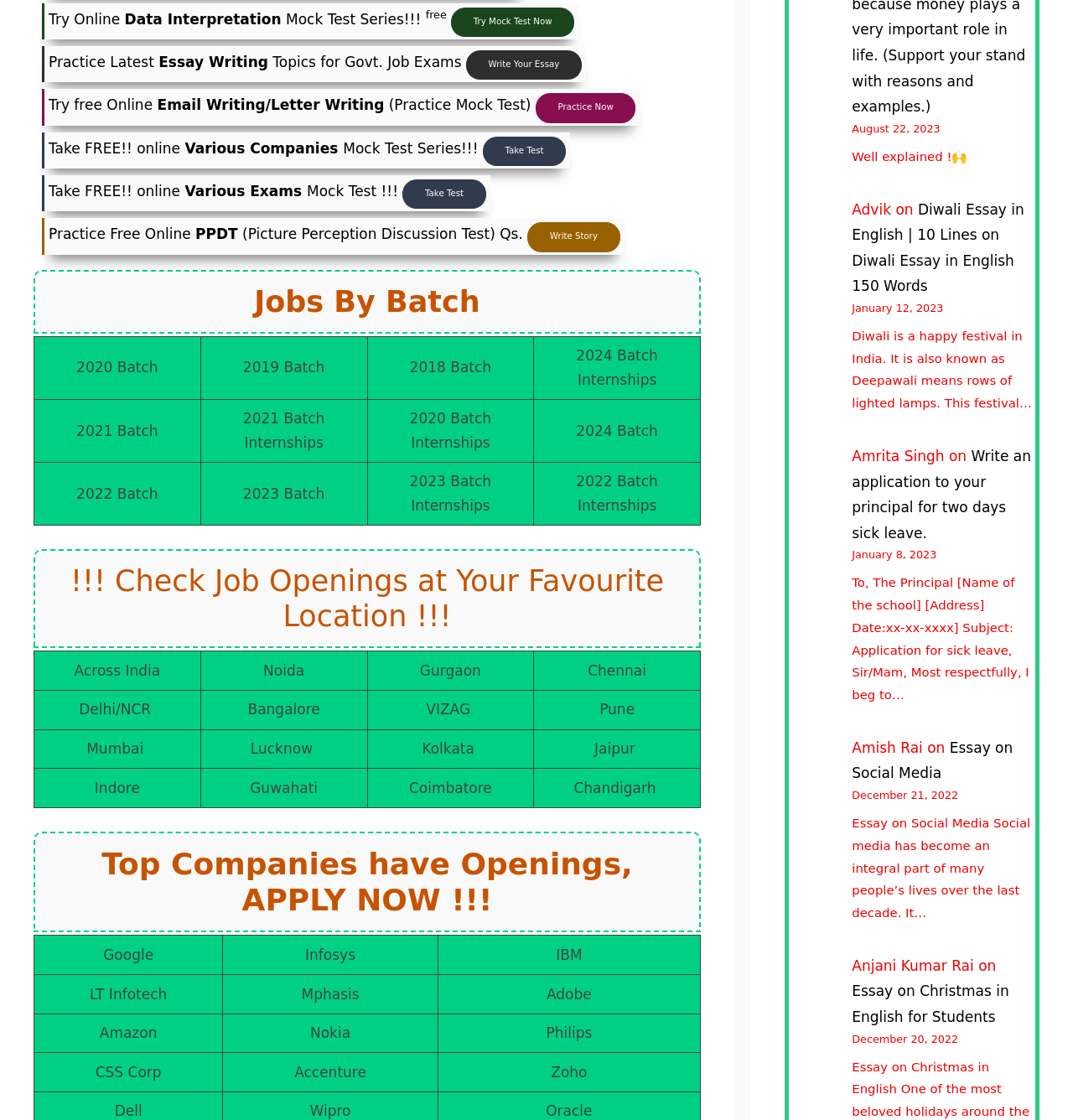Identify the bounding box coordinates for the element you need to click to achieve the following task: "Check Job Openings at Across India". The coordinates must be four float values ranging from 0 to 1, formatted as [left, top, right, bottom].

[0.032, 0.582, 0.187, 0.616]